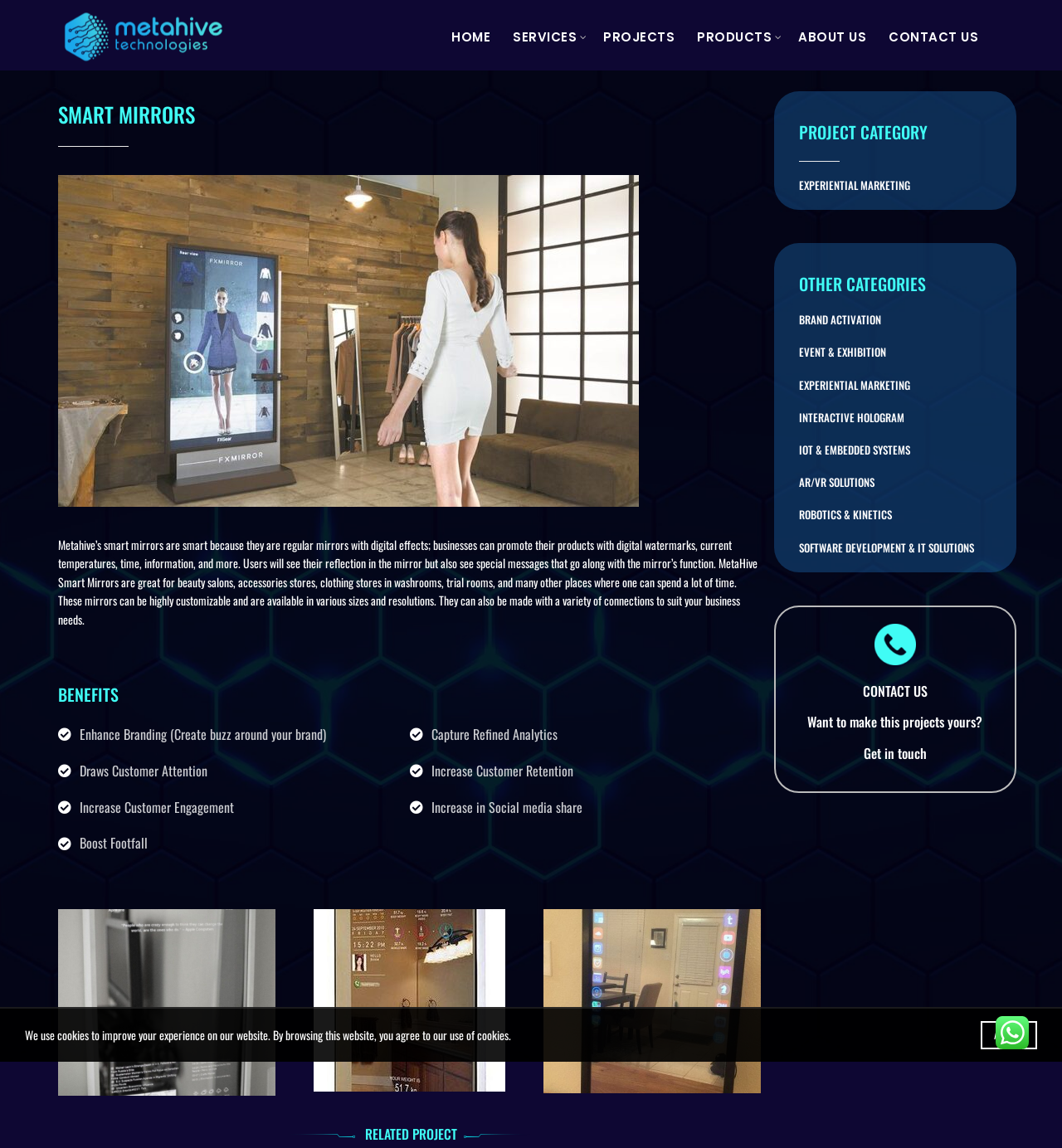Answer the following in one word or a short phrase: 
What is the main product offered by Metahive Technologies?

Smart Mirrors